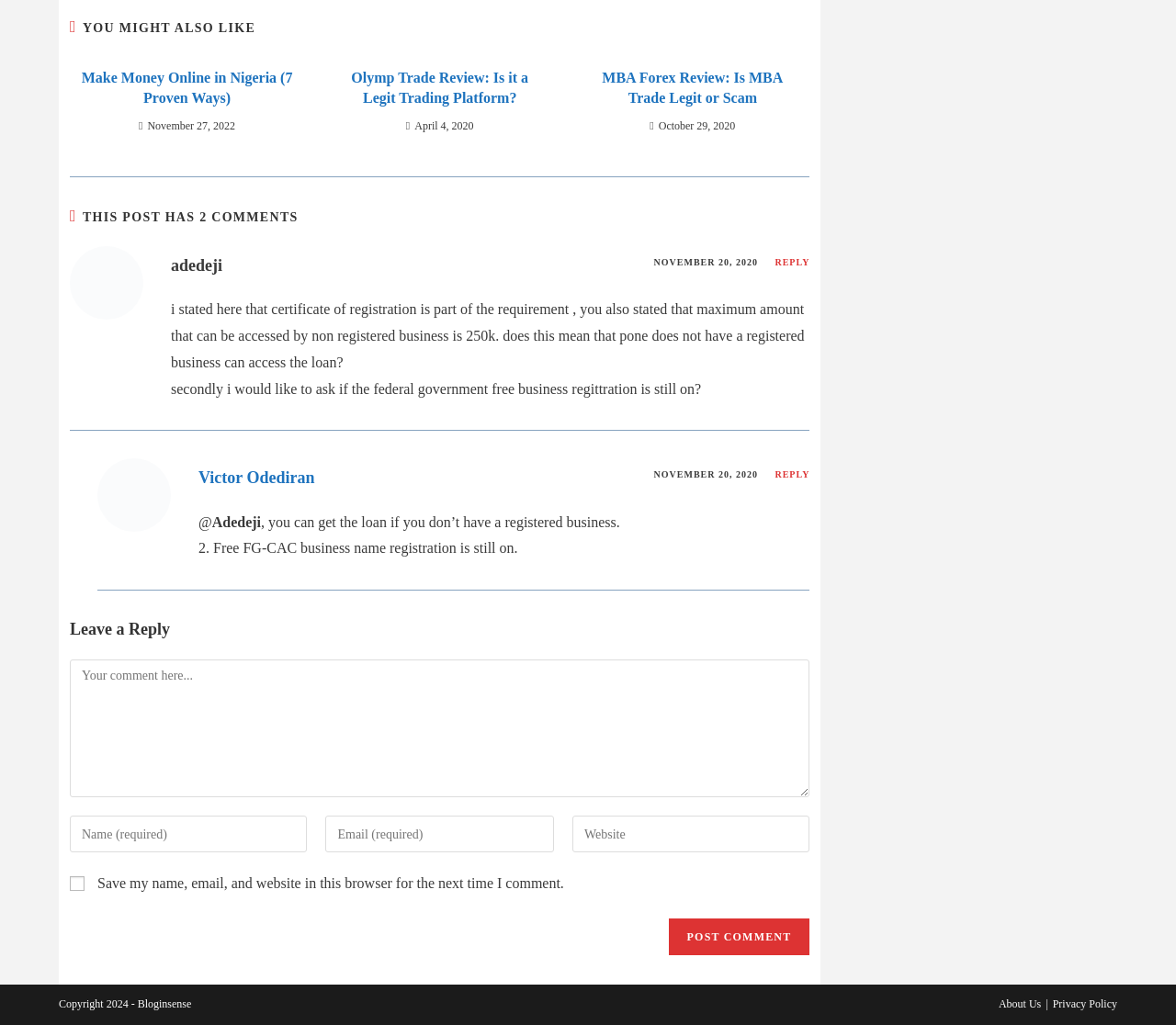What is the purpose of the textbox at the bottom?
Please provide a single word or phrase as your answer based on the image.

Leave a comment